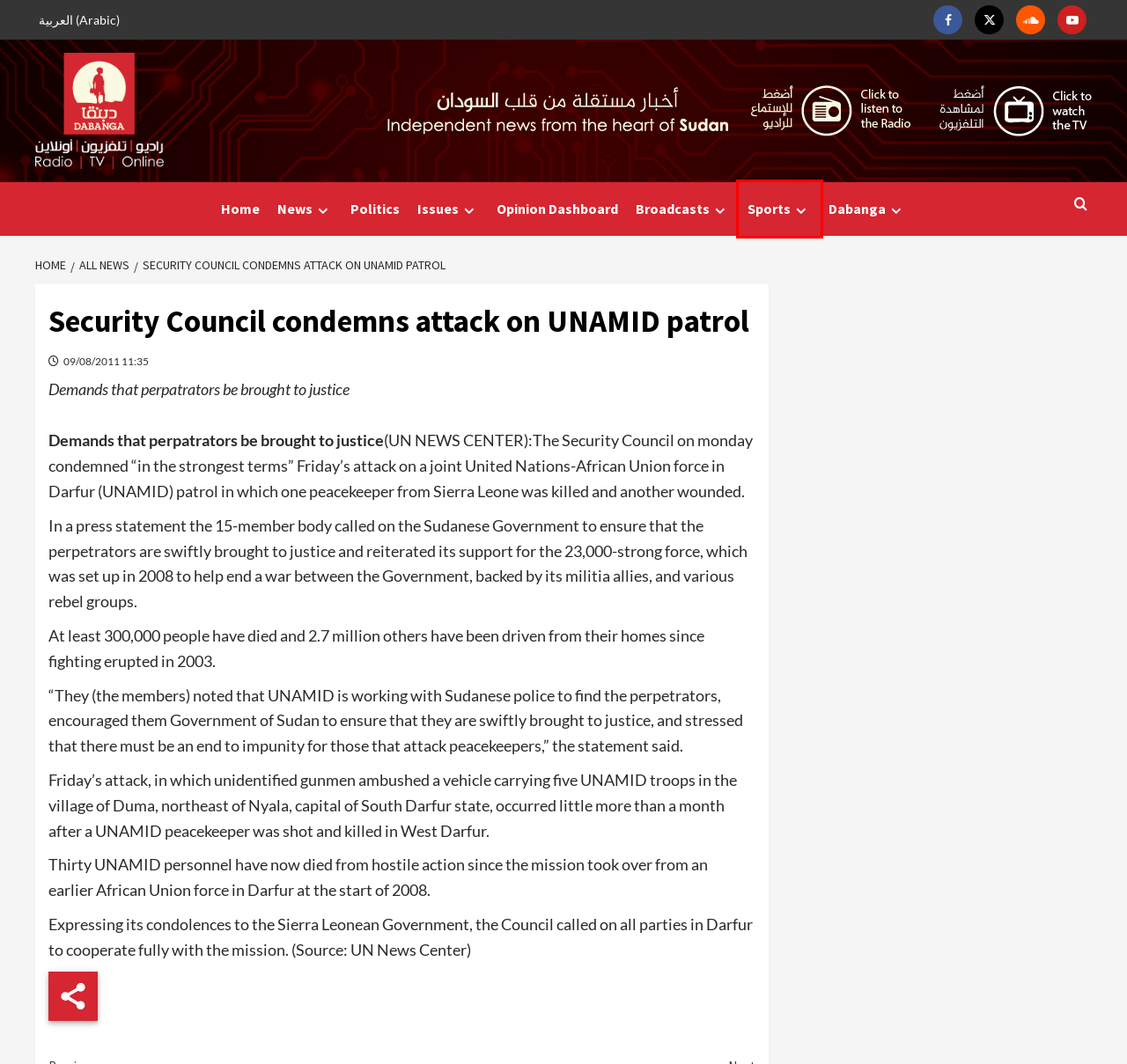You are given a screenshot of a webpage with a red rectangle bounding box around an element. Choose the best webpage description that matches the page after clicking the element in the bounding box. Here are the candidates:
A. Home - Dabanga Radio TV Online
B. All News - Dabanga Radio TV Online
C. Politics Archives - Dabanga Radio TV Online
D. News Archives - Dabanga Radio TV Online
E. الصفحة الرئيسية - Dabanga Radio TV Online
F. Opinion Dashboard - Dabanga Radio TV Online
G. Sports Archives - Dabanga Radio TV Online
H. Issues Archives - Dabanga Radio TV Online

G